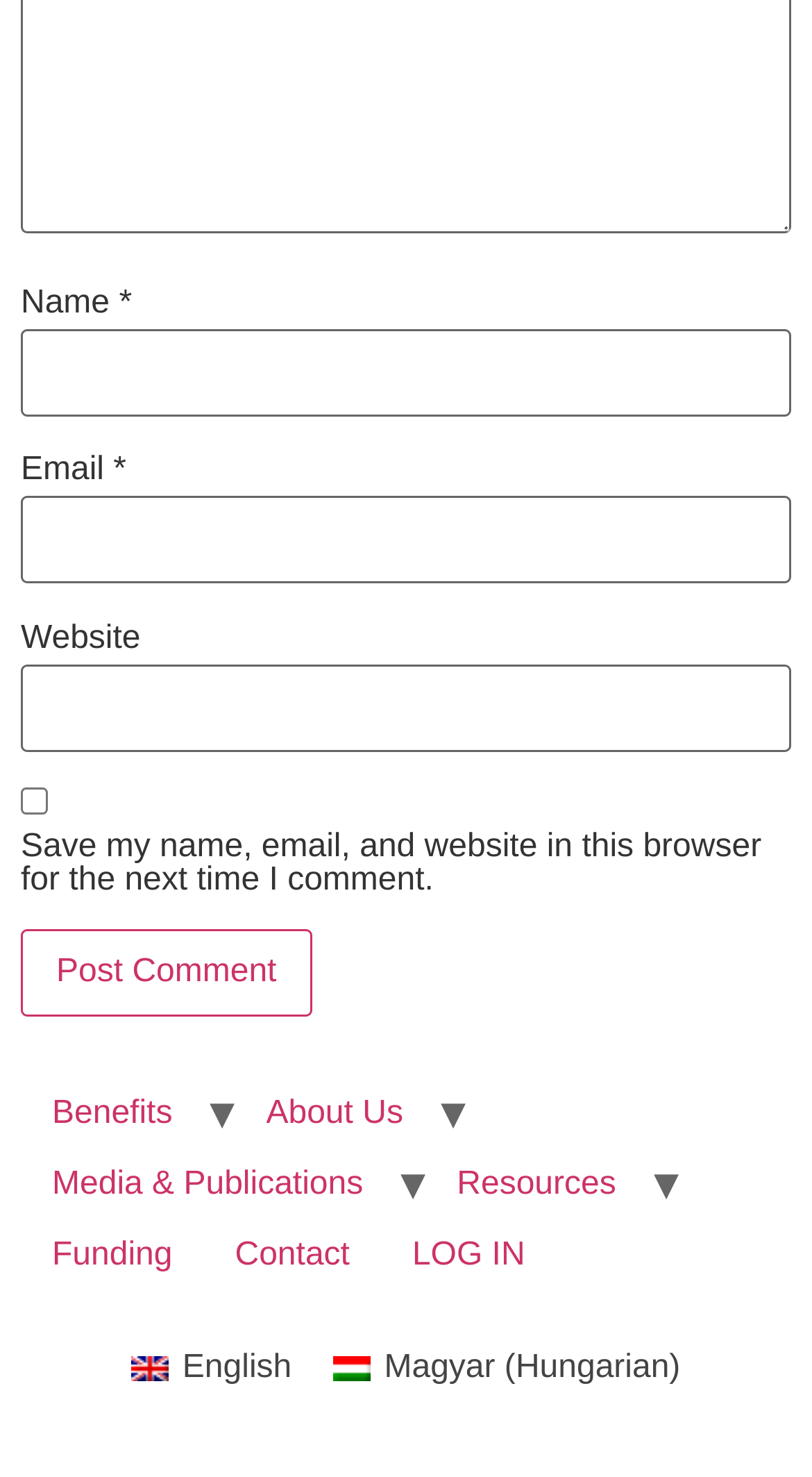Indicate the bounding box coordinates of the element that must be clicked to execute the instruction: "Select the English language option". The coordinates should be given as four float numbers between 0 and 1, i.e., [left, top, right, bottom].

[0.136, 0.908, 0.385, 0.947]